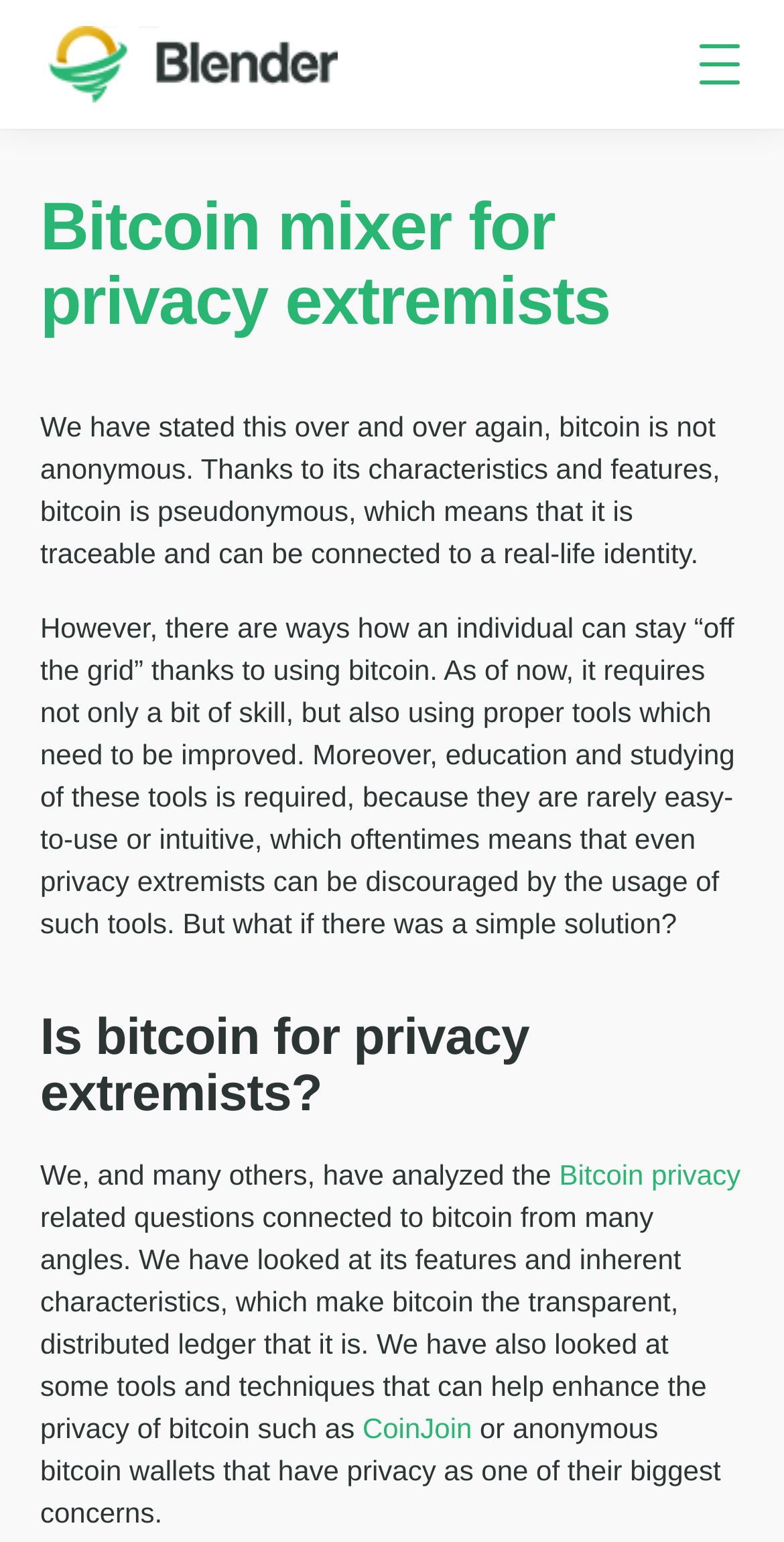Explain in detail what is displayed on the webpage.

The webpage is about Blender.io, a Bitcoin mixer that enables anonymous Bitcoin transactions. At the top, there is a link to "Bitcoin Blender" on the left side, and a checkbox on the right side. Below this, there is a heading that reads "Bitcoin mixer for privacy extremists". 

Following this heading, there are three paragraphs of text. The first paragraph explains that Bitcoin is not anonymous, but rather pseudonymous, meaning it can be traced back to a real-life identity. The second paragraph discusses the challenges of using Bitcoin privately and the need for education and proper tools. The third paragraph is incomplete, but it appears to be discussing the analysis of Bitcoin privacy from various angles.

Below these paragraphs, there is another heading that asks "Is bitcoin for privacy extremists?" Under this heading, there is a sentence that mentions analyzing Bitcoin privacy, followed by a link to "Bitcoin privacy". The sentence continues after the link, discussing tools and techniques that can enhance Bitcoin privacy, including a link to "CoinJoin". The final sentence mentions anonymous Bitcoin wallets that prioritize privacy.